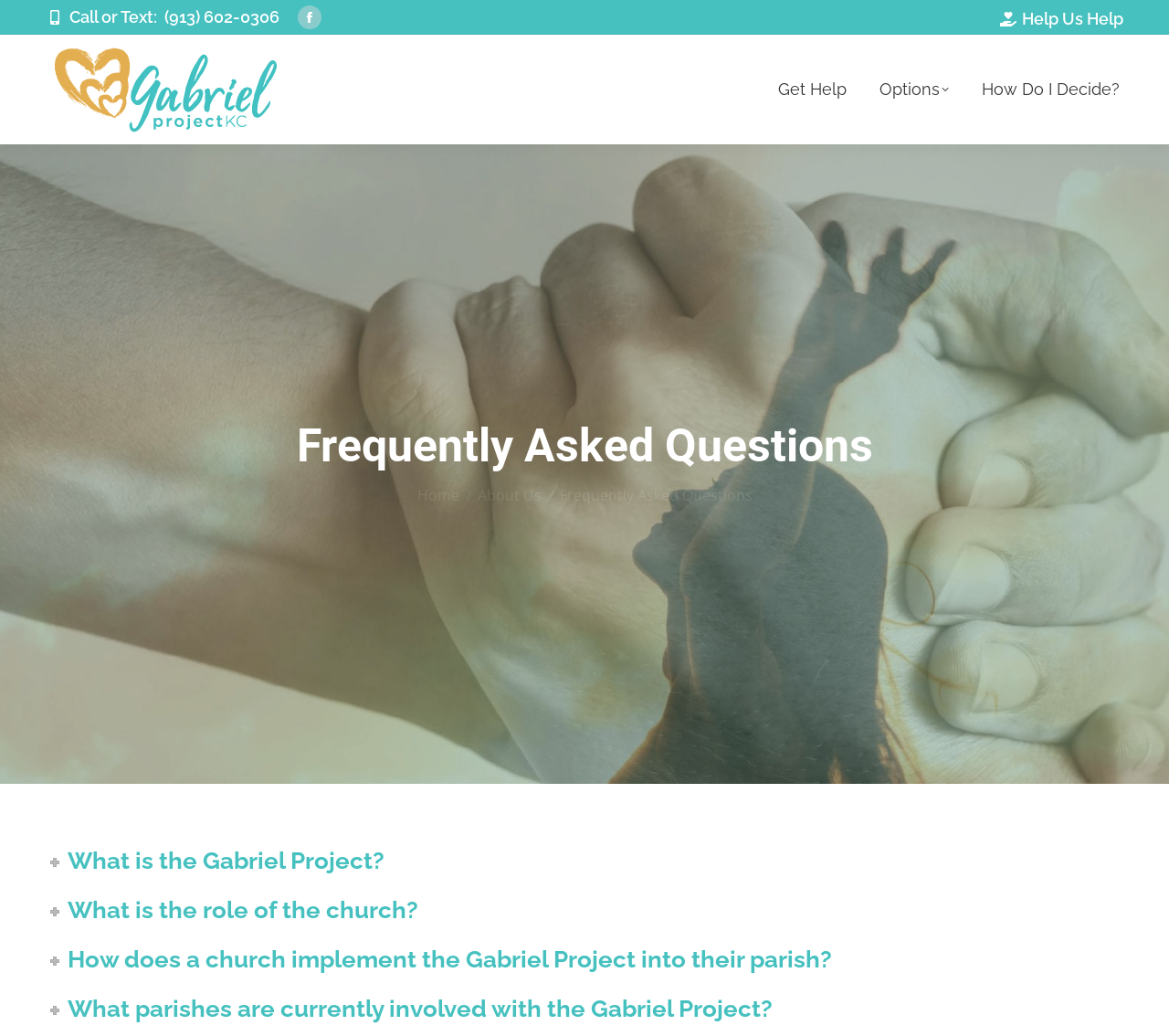From the given element description: "Options", find the bounding box for the UI element. Provide the coordinates as four float numbers between 0 and 1, in the order [left, top, right, bottom].

[0.749, 0.049, 0.815, 0.123]